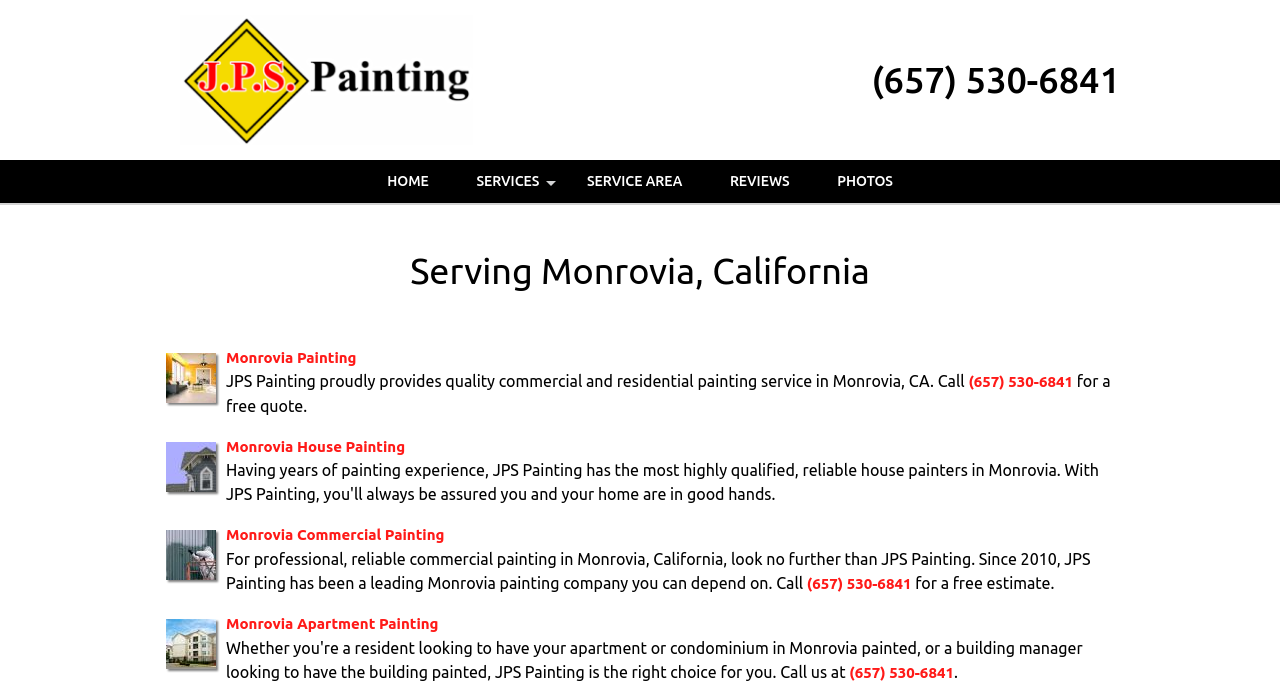What is the name of the company providing painting services?
Refer to the image and offer an in-depth and detailed answer to the question.

I found the company name by looking at the image and heading elements on the webpage. The image has the text 'JPS Painting' and the heading element also mentions 'Services provided by JPS Painting in Monrovia, California'.